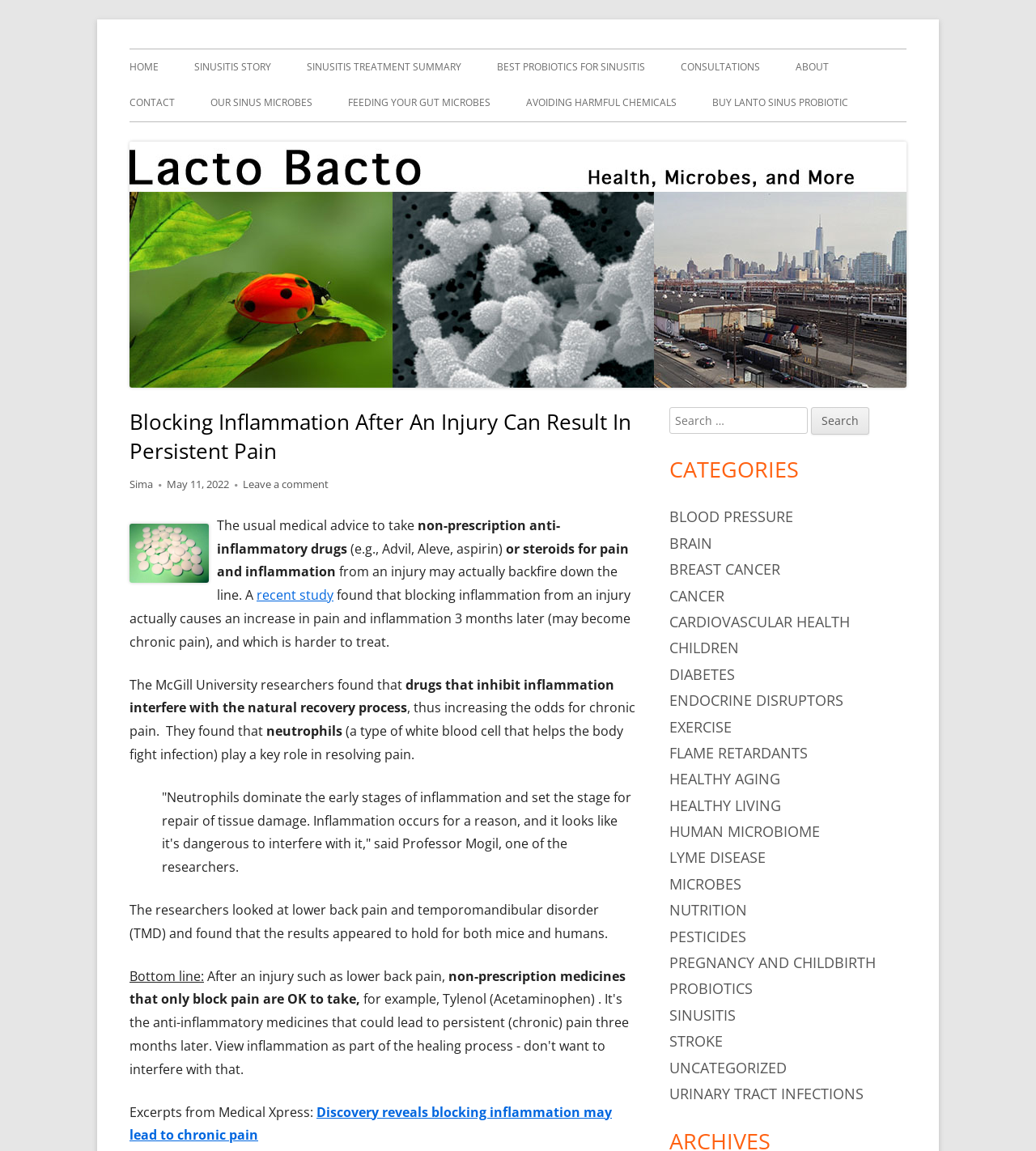Predict the bounding box coordinates of the UI element that matches this description: "Buy Lanto Sinus Probiotic". The coordinates should be in the format [left, top, right, bottom] with each value between 0 and 1.

[0.688, 0.074, 0.819, 0.105]